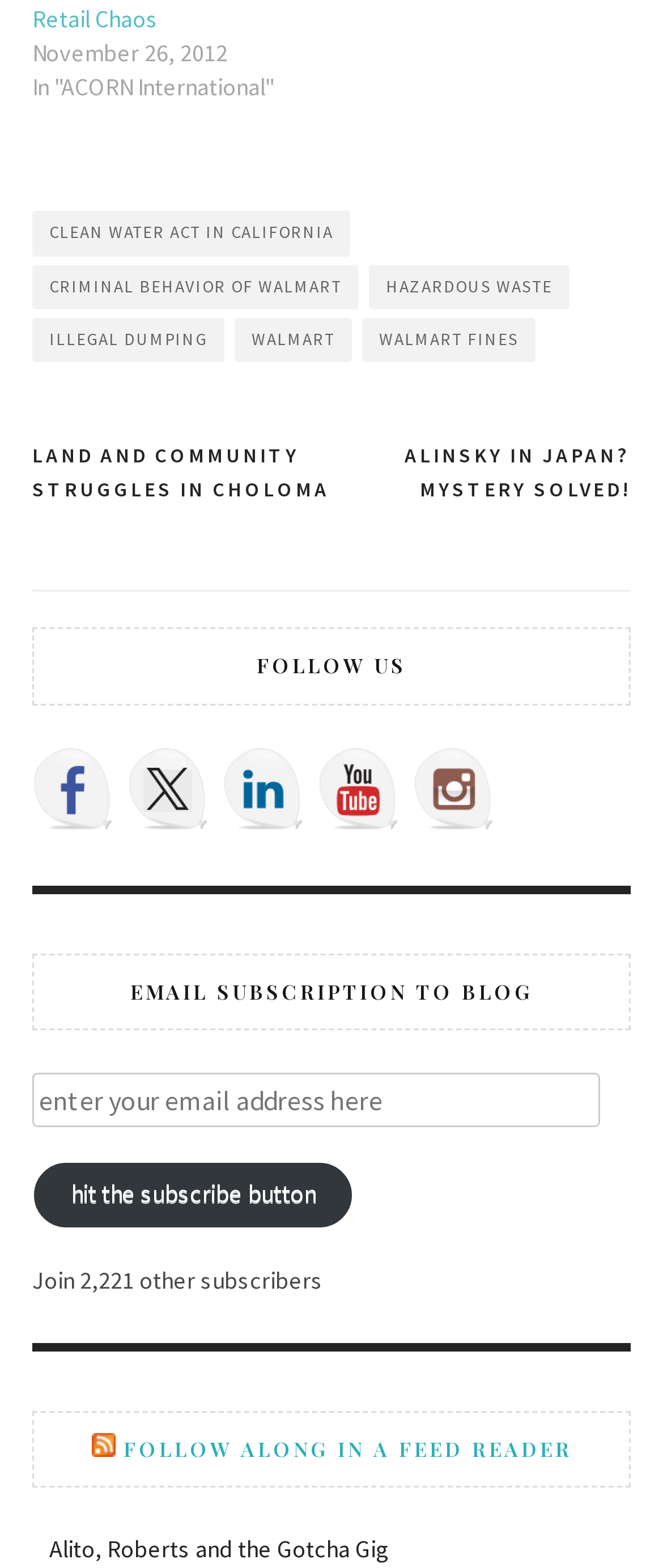Please give the bounding box coordinates of the area that should be clicked to fulfill the following instruction: "Click on the 'CLEAN WATER ACT IN CALIFORNIA' link". The coordinates should be in the format of four float numbers from 0 to 1, i.e., [left, top, right, bottom].

[0.049, 0.135, 0.528, 0.163]